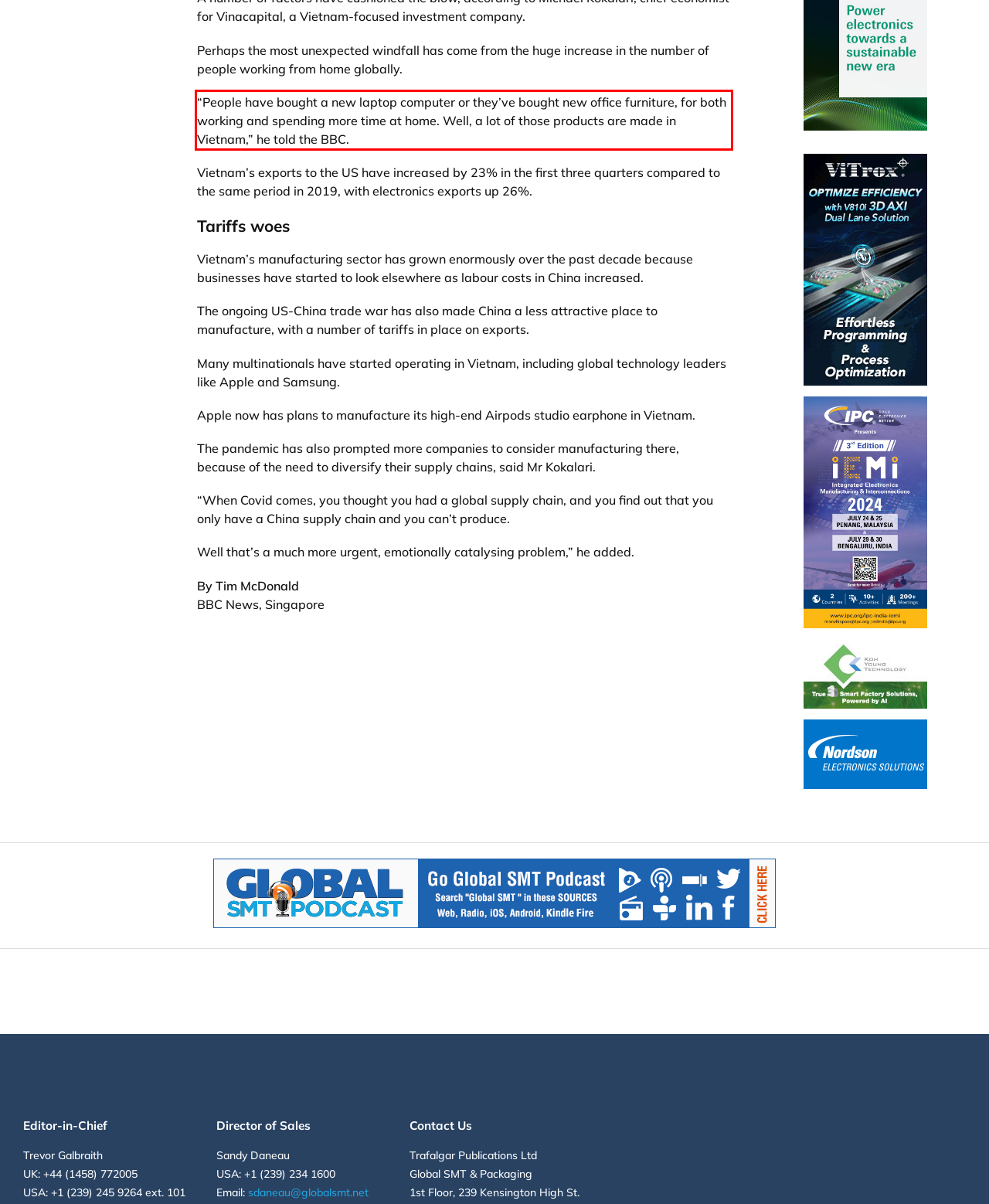Please take the screenshot of the webpage, find the red bounding box, and generate the text content that is within this red bounding box.

“People have bought a new laptop computer or they’ve bought new office furniture, for both working and spending more time at home. Well, a lot of those products are made in Vietnam,” he told the BBC.